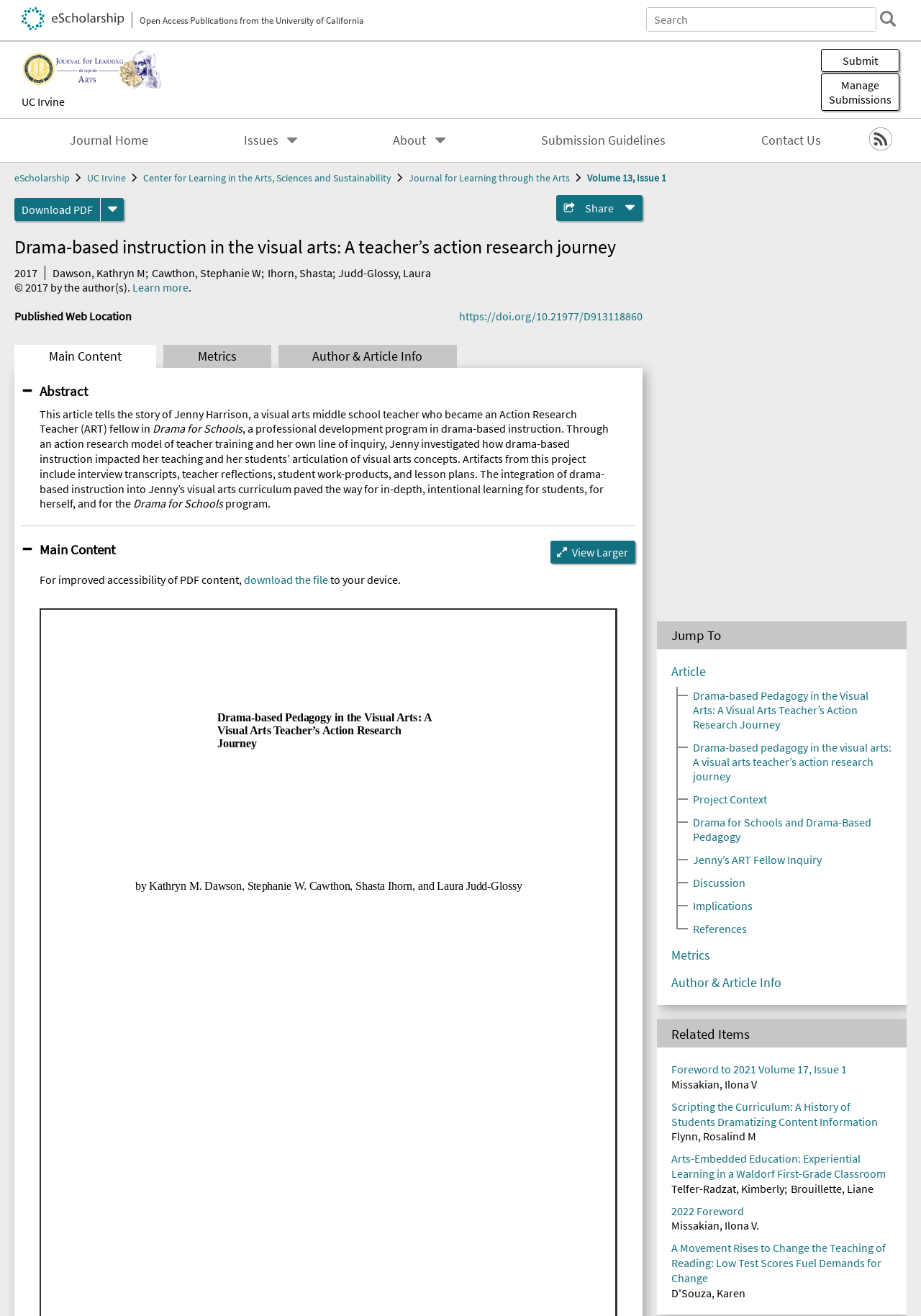Answer the question using only a single word or phrase: 
What is the last link in the webpage?

D'Souza, Karen